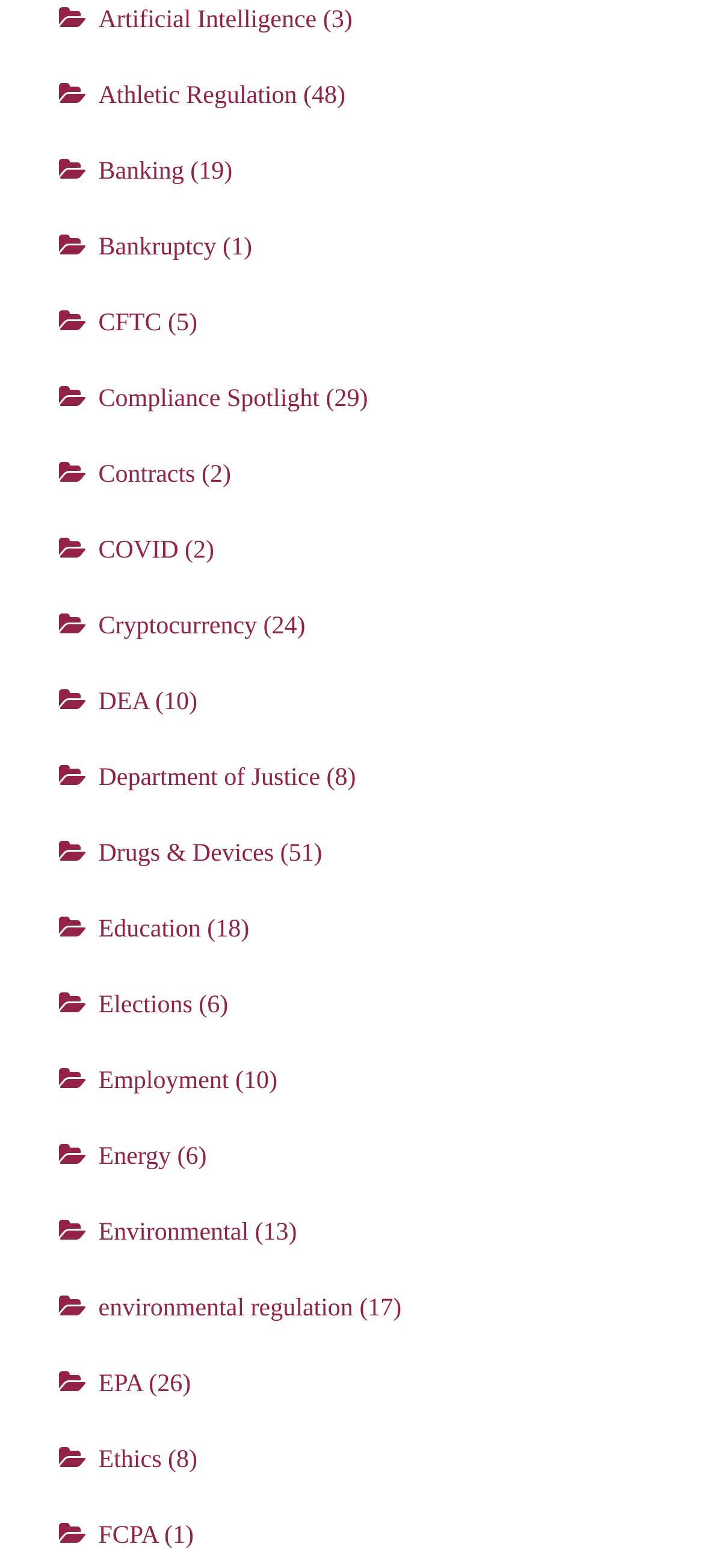How many links are related to 'environment'?
Look at the image and answer the question with a single word or phrase.

2